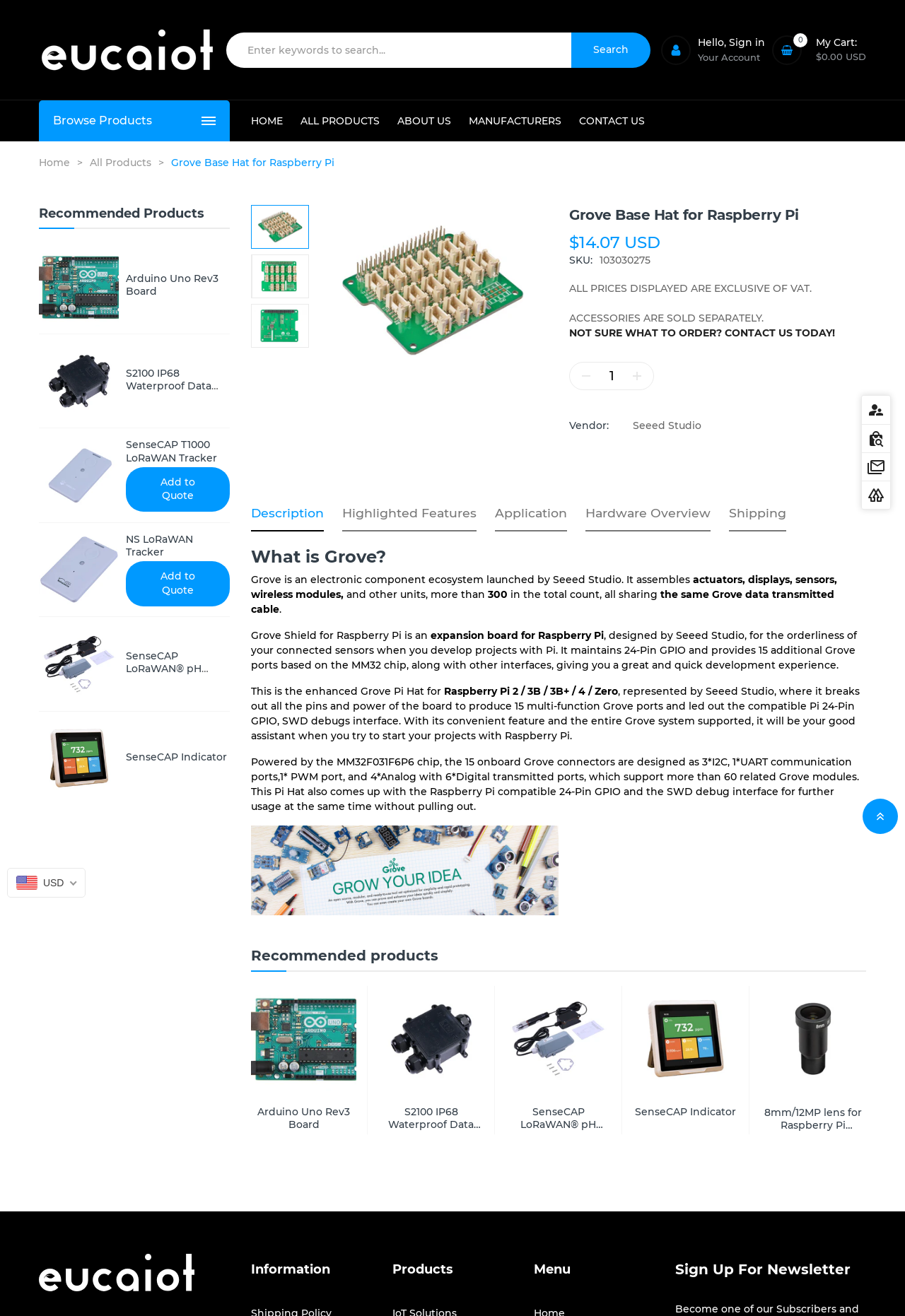Give a one-word or short-phrase answer to the following question: 
What is the vendor of the product?

Seeed Studio